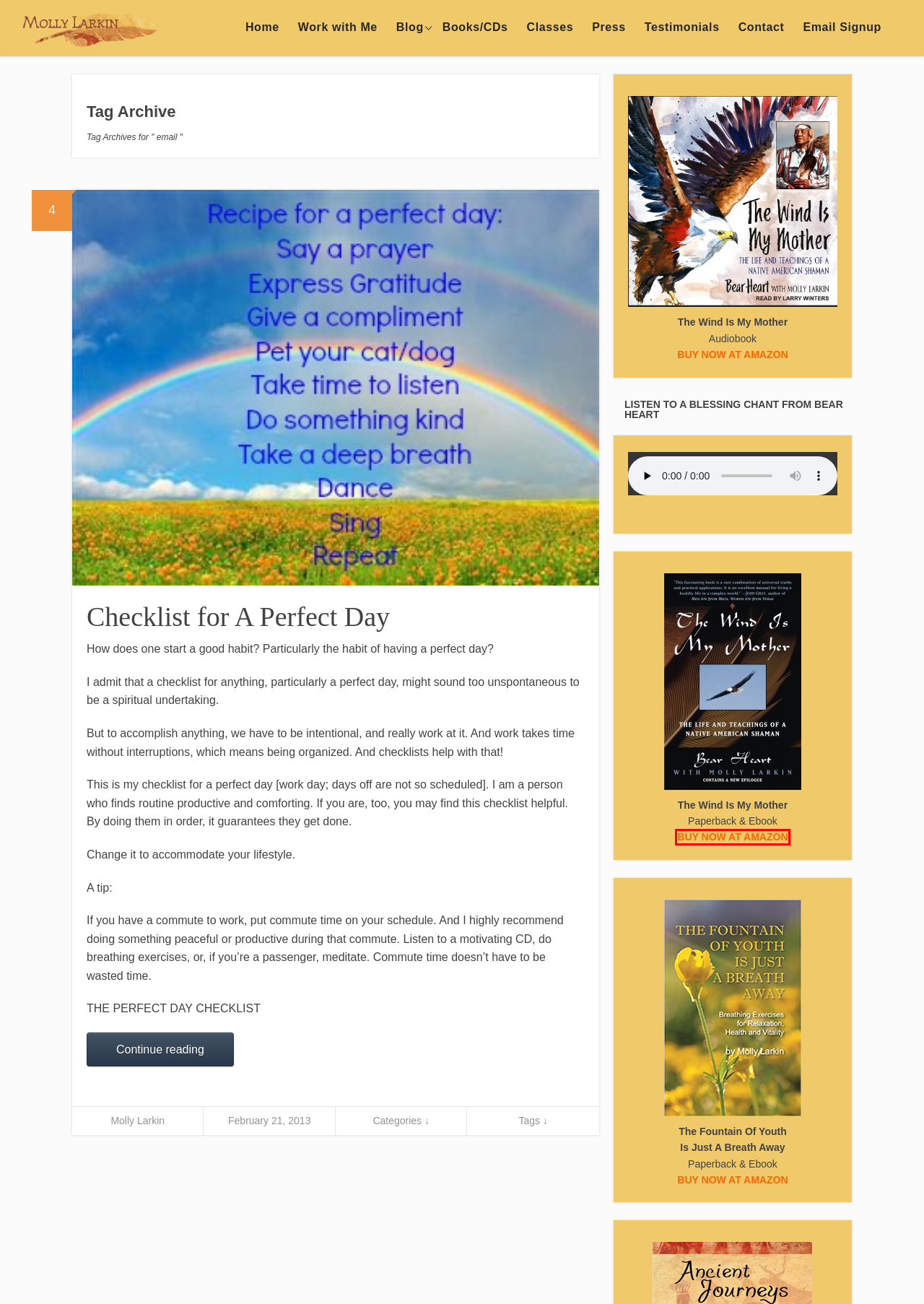Observe the provided screenshot of a webpage with a red bounding box around a specific UI element. Choose the webpage description that best fits the new webpage after you click on the highlighted element. These are your options:
A. Amazon.com
B. Molly Larkin, of The Wind Is My Mother, Blogs About Balanced Living
C. Checklist for A Perfect Day
D. Spiritual Healing Courses from Molly Larkin and The Healing Trust
E. Spiritual Learning Blog - Tips and Ideas for Spiritual Growth
F. Press
G. Contact Molly Larkin - Get a Free Meditation Mini-Course
H. Tobacco: Do you know how sacred it is?

A